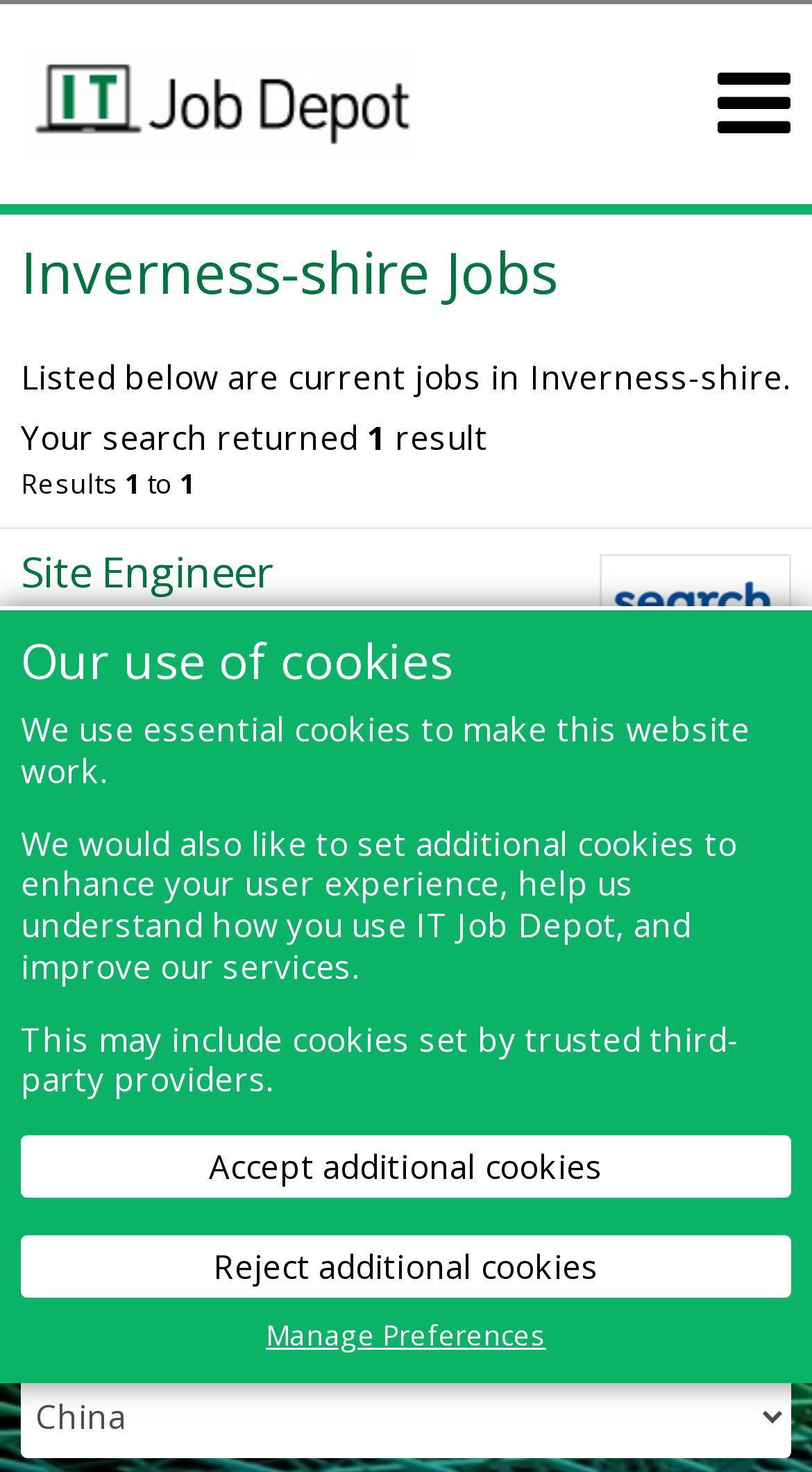Identify the bounding box coordinates for the element you need to click to achieve the following task: "Add to shortlist". The coordinates must be four float values ranging from 0 to 1, formatted as [left, top, right, bottom].

[0.026, 0.675, 0.285, 0.699]